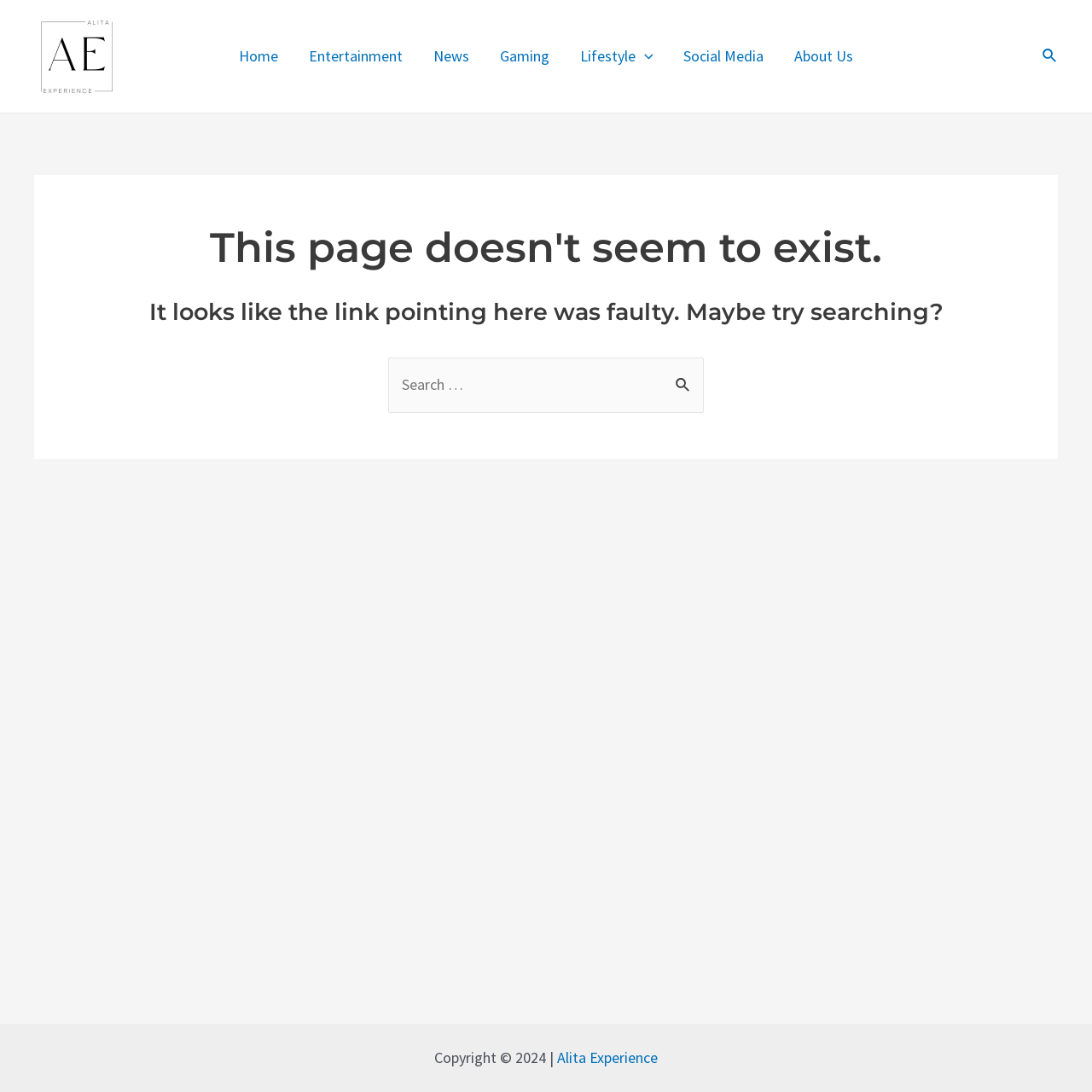Give a one-word or one-phrase response to the question: 
How many main navigation links are there?

7